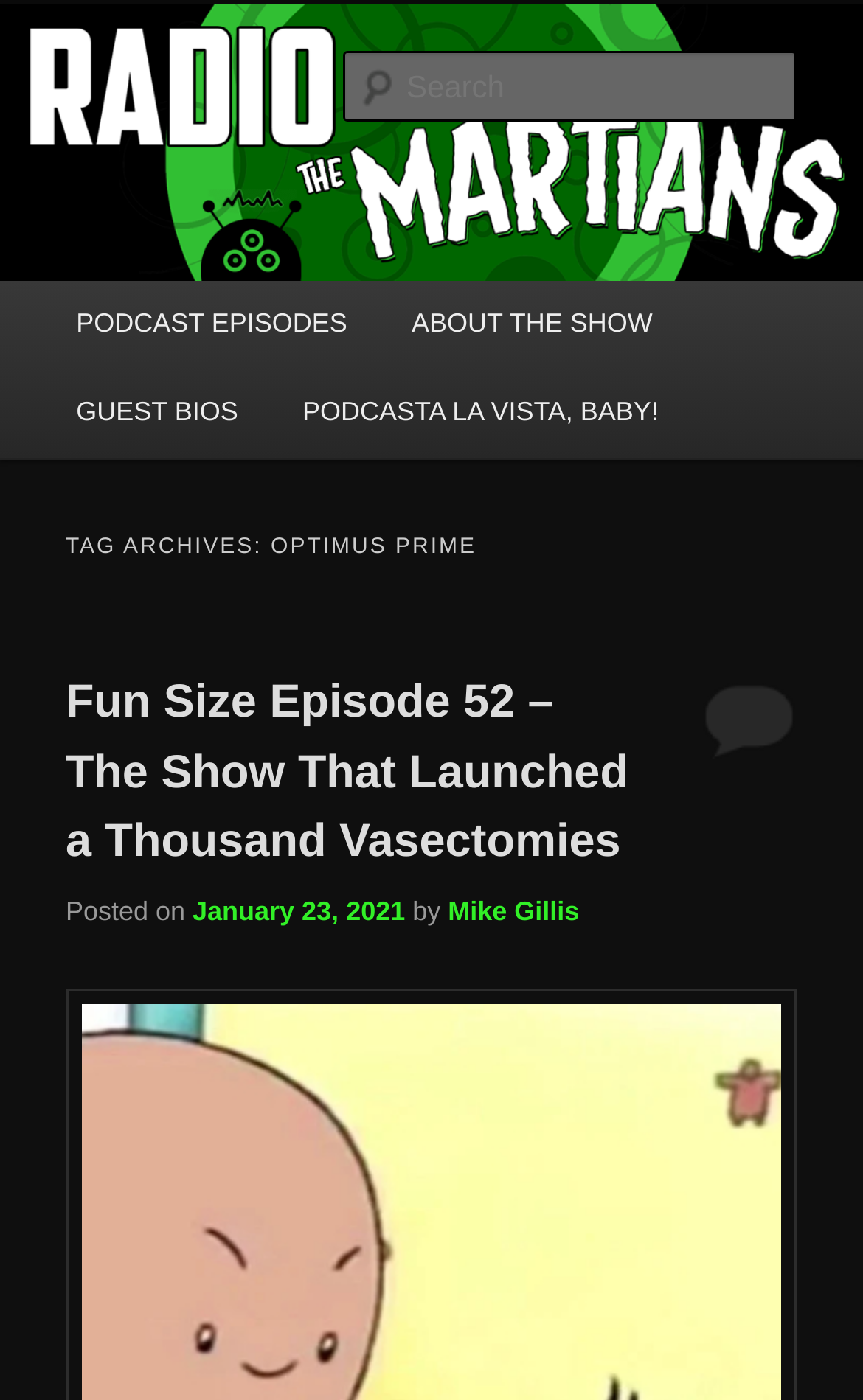What is the date of the podcast episode 'Fun Size Episode 52 – The Show That Launched a Thousand Vasectomies'?
Using the image provided, answer with just one word or phrase.

January 23, 2021